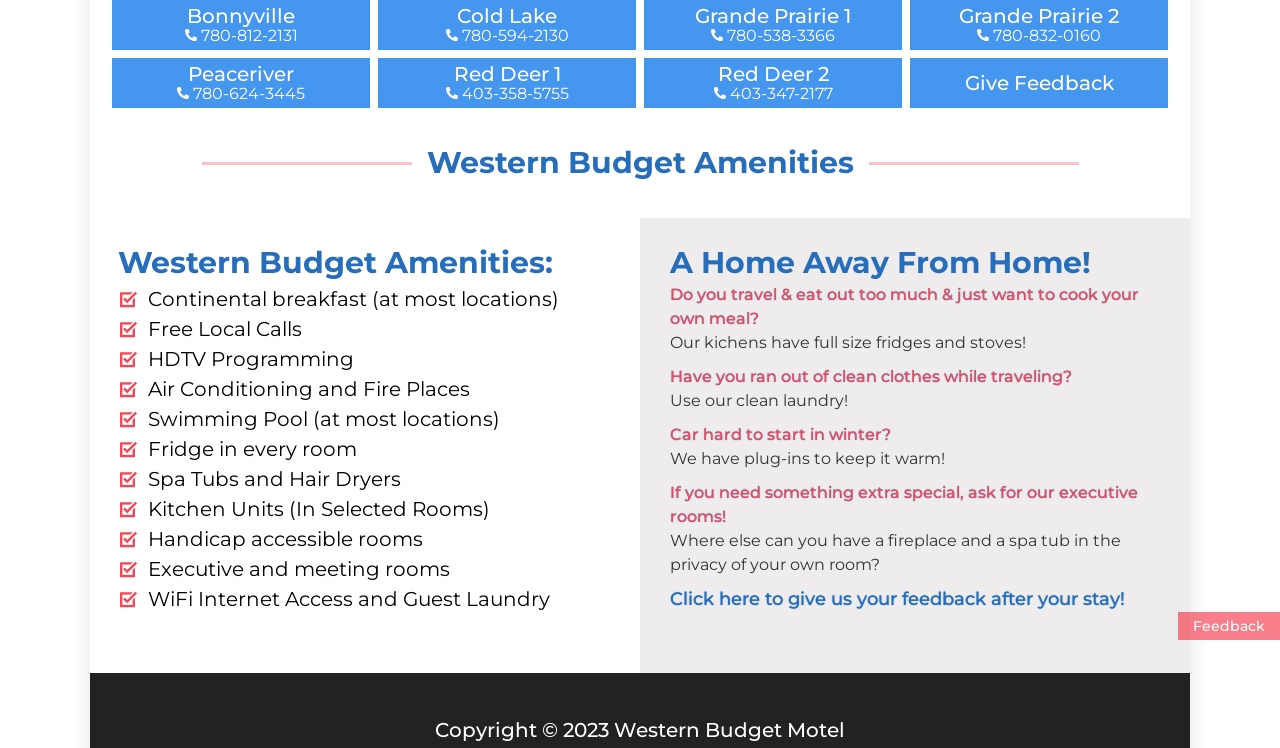For the following element description, predict the bounding box coordinates in the format (top-left x, top-left y, bottom-right x, bottom-right y). All values should be floating point numbers between 0 and 1. Description: Give Feedback

[0.754, 0.096, 0.87, 0.126]